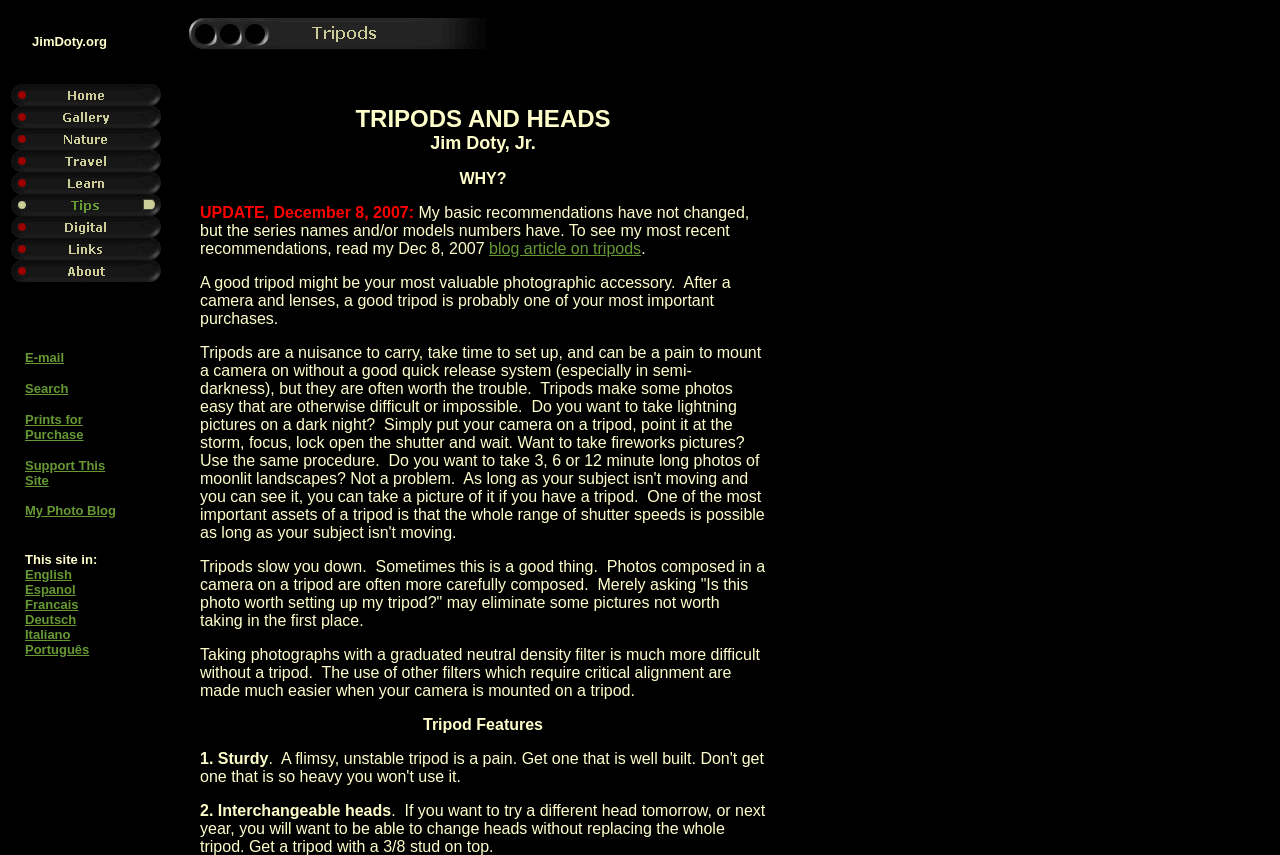Indicate the bounding box coordinates of the element that needs to be clicked to satisfy the following instruction: "View the brand logo". The coordinates should be four float numbers between 0 and 1, i.e., [left, top, right, bottom].

None